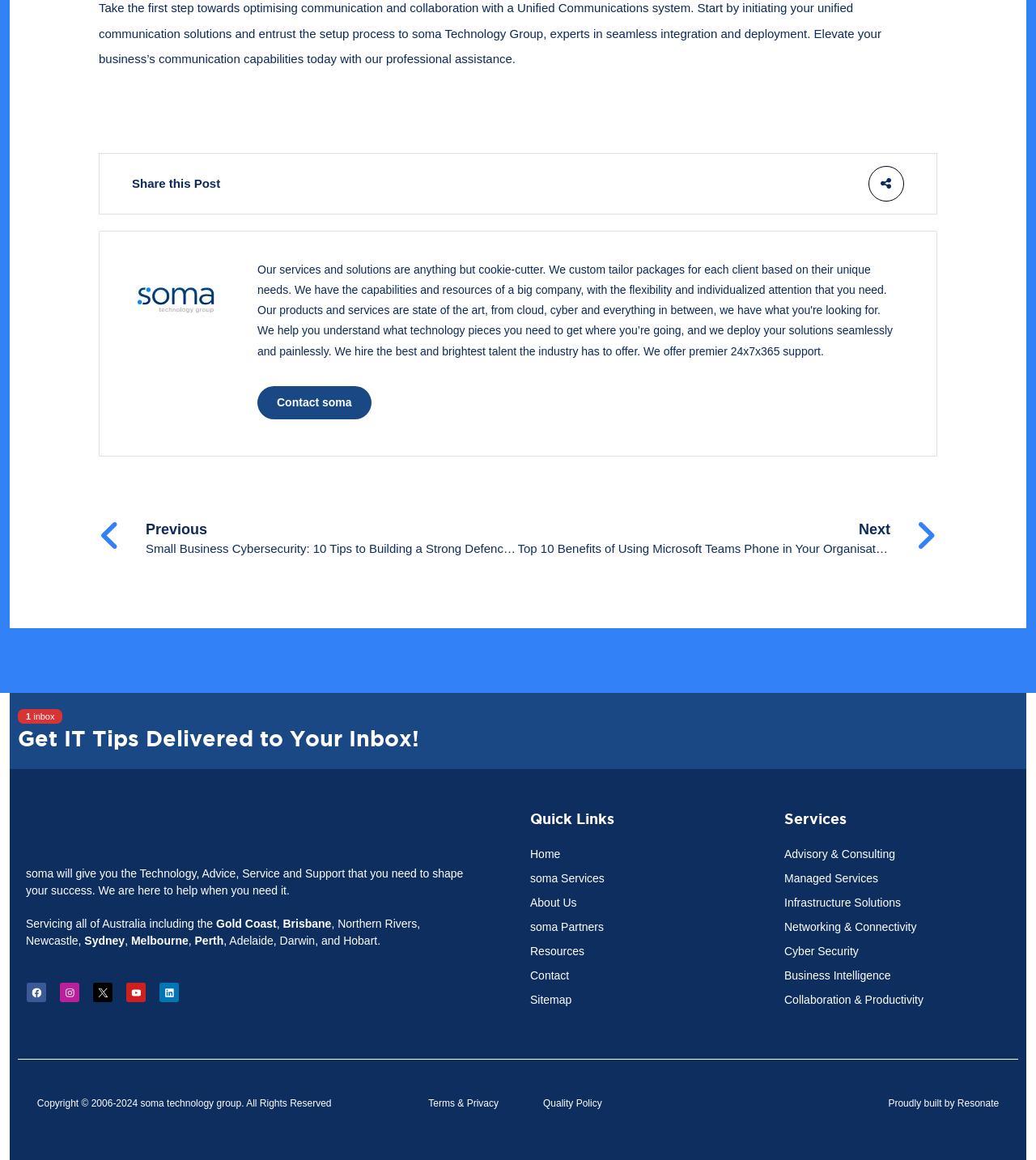Find the bounding box coordinates of the clickable region needed to perform the following instruction: "Read more about the author". The coordinates should be provided as four float numbers between 0 and 1, i.e., [left, top, right, bottom].

None